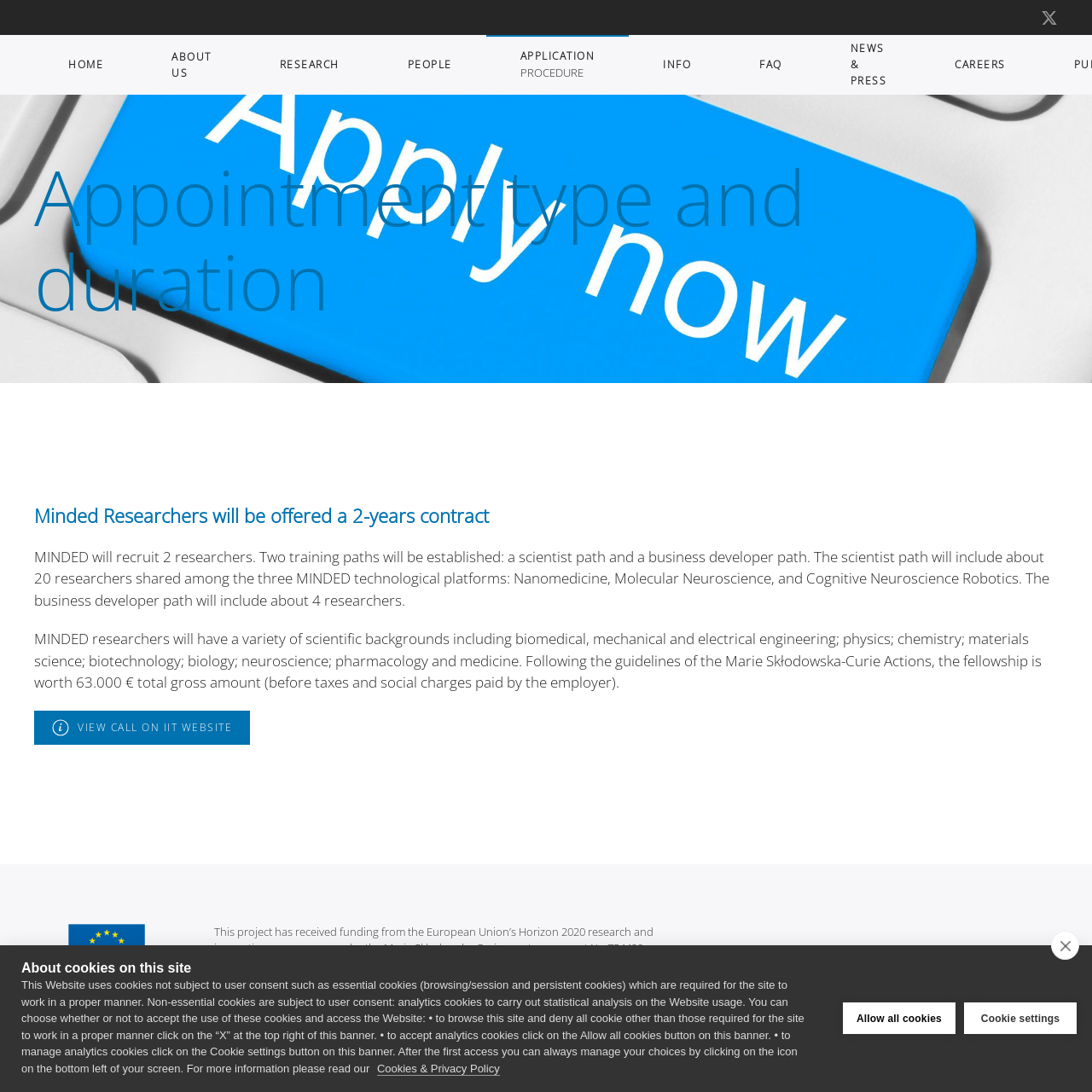What is the copyright year of the Minded Project website?
Answer the question in as much detail as possible.

The webpage footer contains the copyright information, which states '© 2024 Minded Project', indicating that the website's copyright year is 2024.